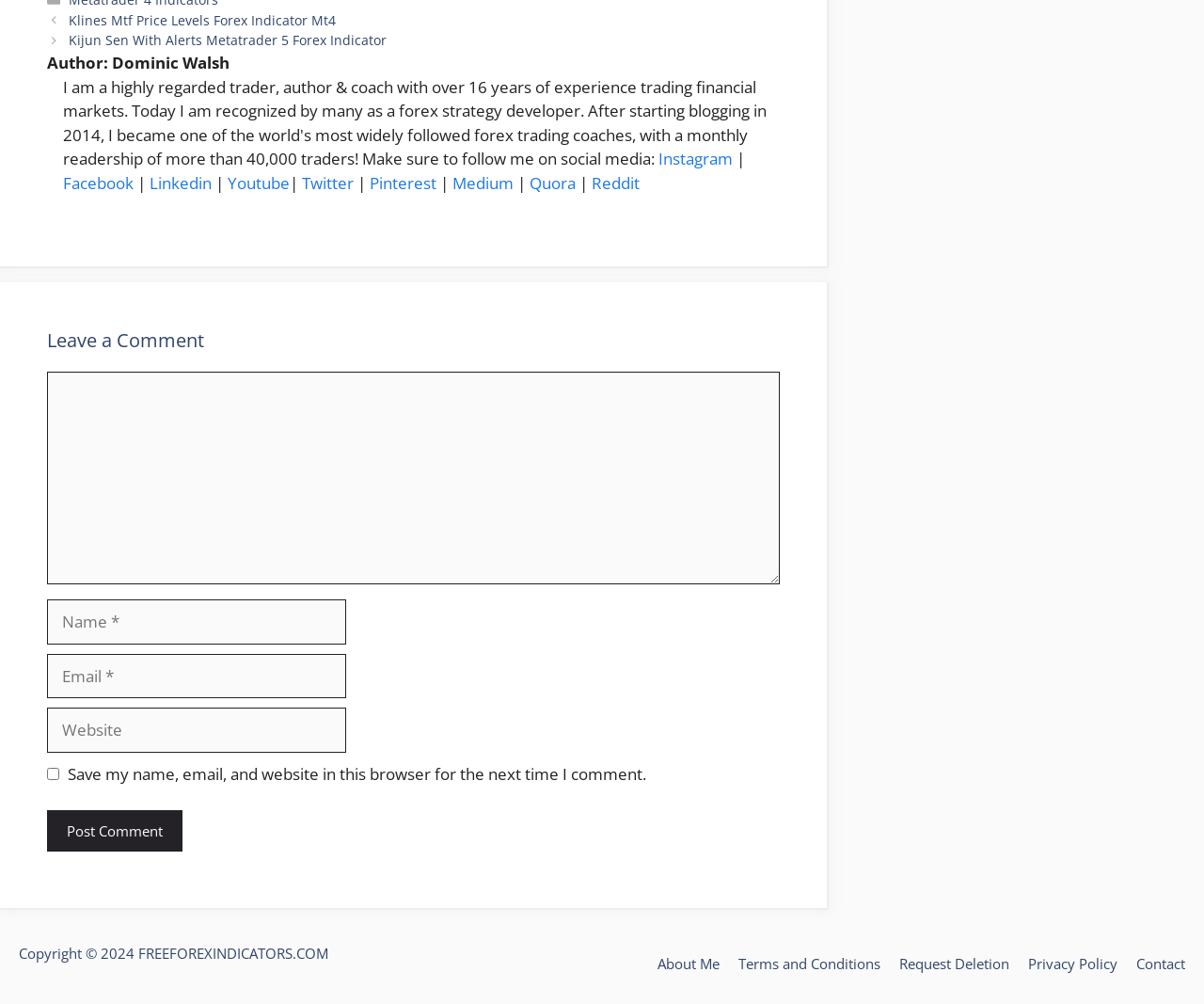Pinpoint the bounding box coordinates of the clickable area necessary to execute the following instruction: "Enter a comment in the 'Comment' textbox". The coordinates should be given as four float numbers between 0 and 1, namely [left, top, right, bottom].

[0.039, 0.37, 0.648, 0.582]